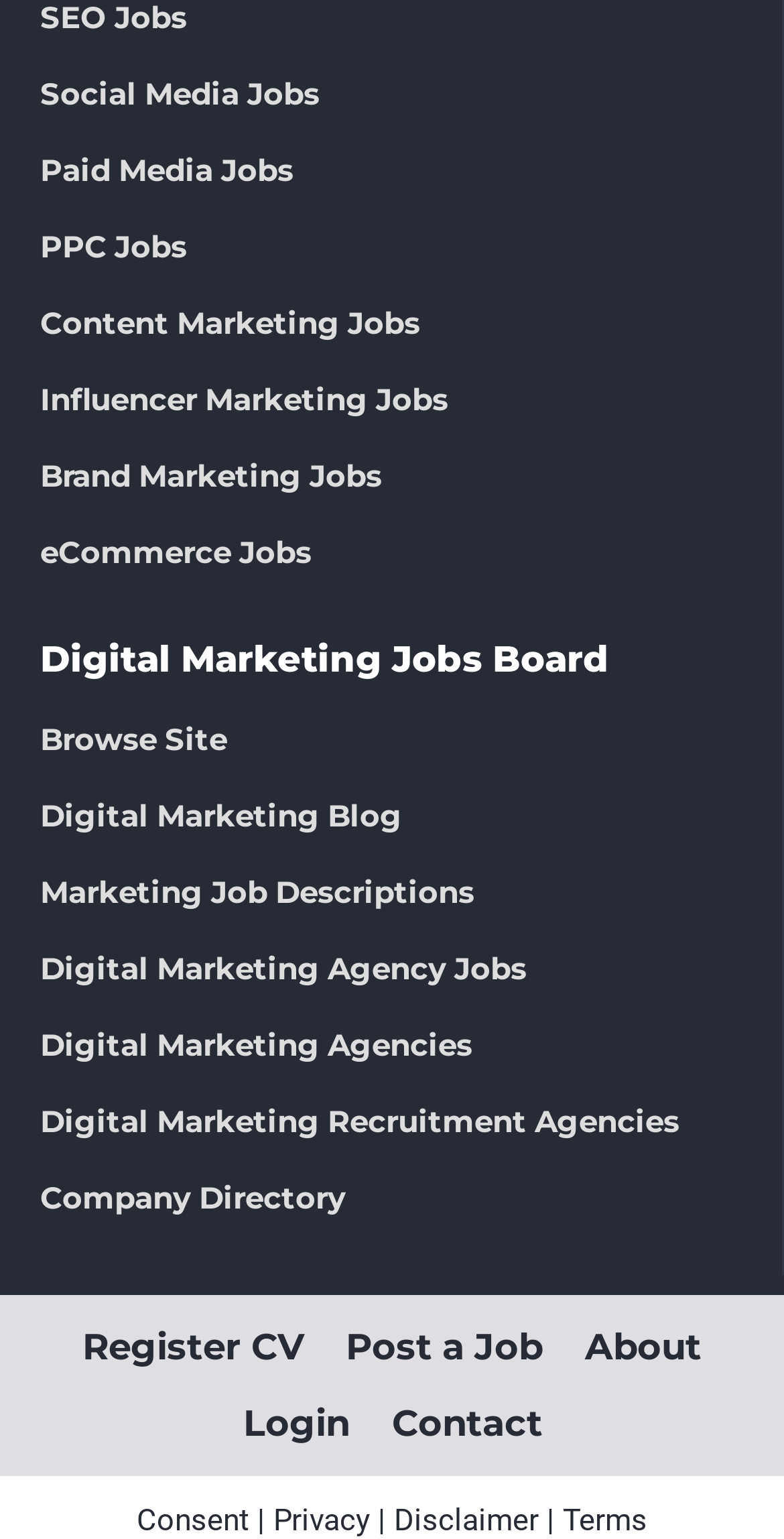Pinpoint the bounding box coordinates of the clickable element needed to complete the instruction: "View terms and conditions". The coordinates should be provided as four float numbers between 0 and 1: [left, top, right, bottom].

[0.718, 0.976, 0.826, 1.0]